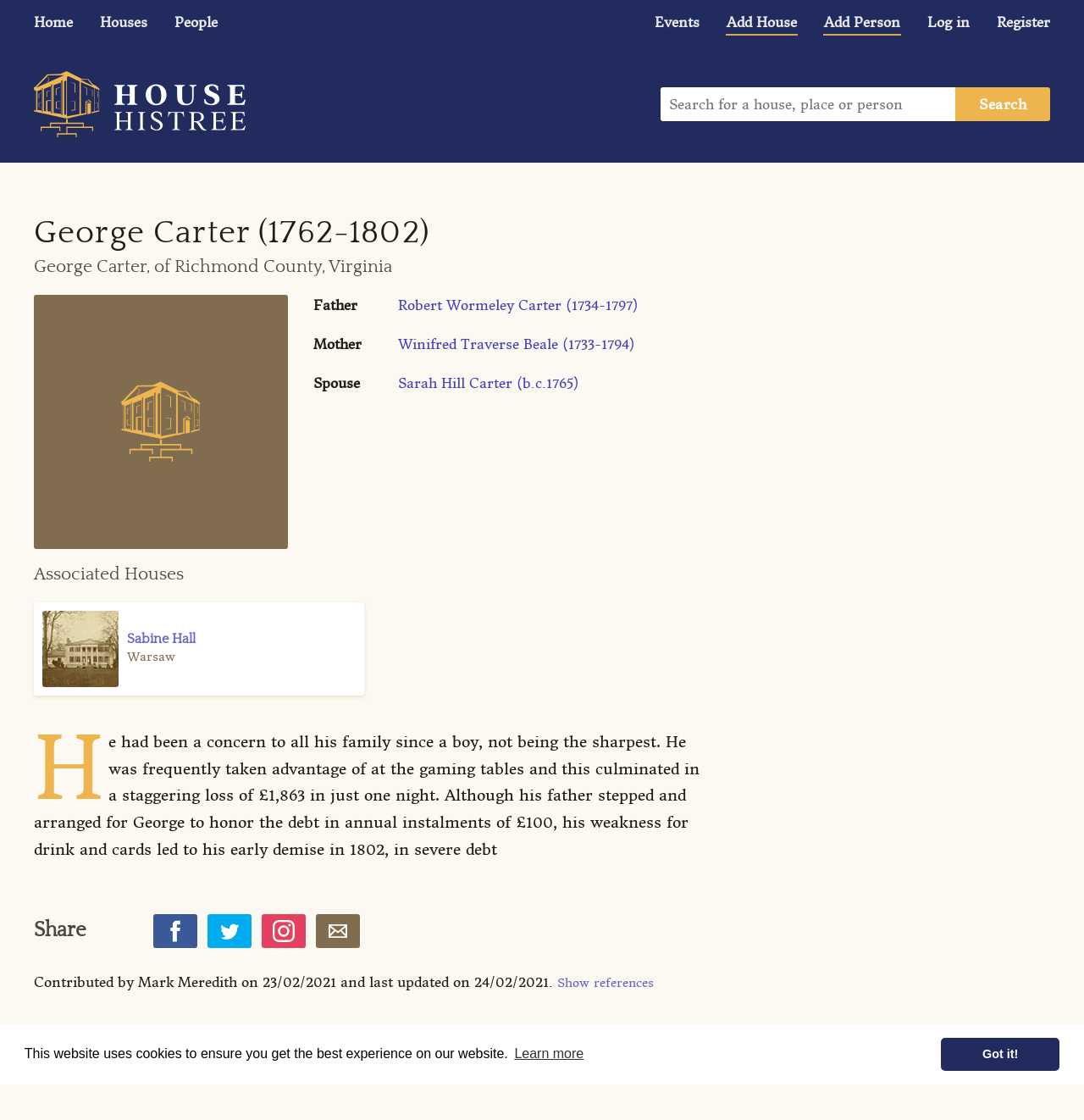Your task is to extract the text of the main heading from the webpage.

George Carter (1762-1802)